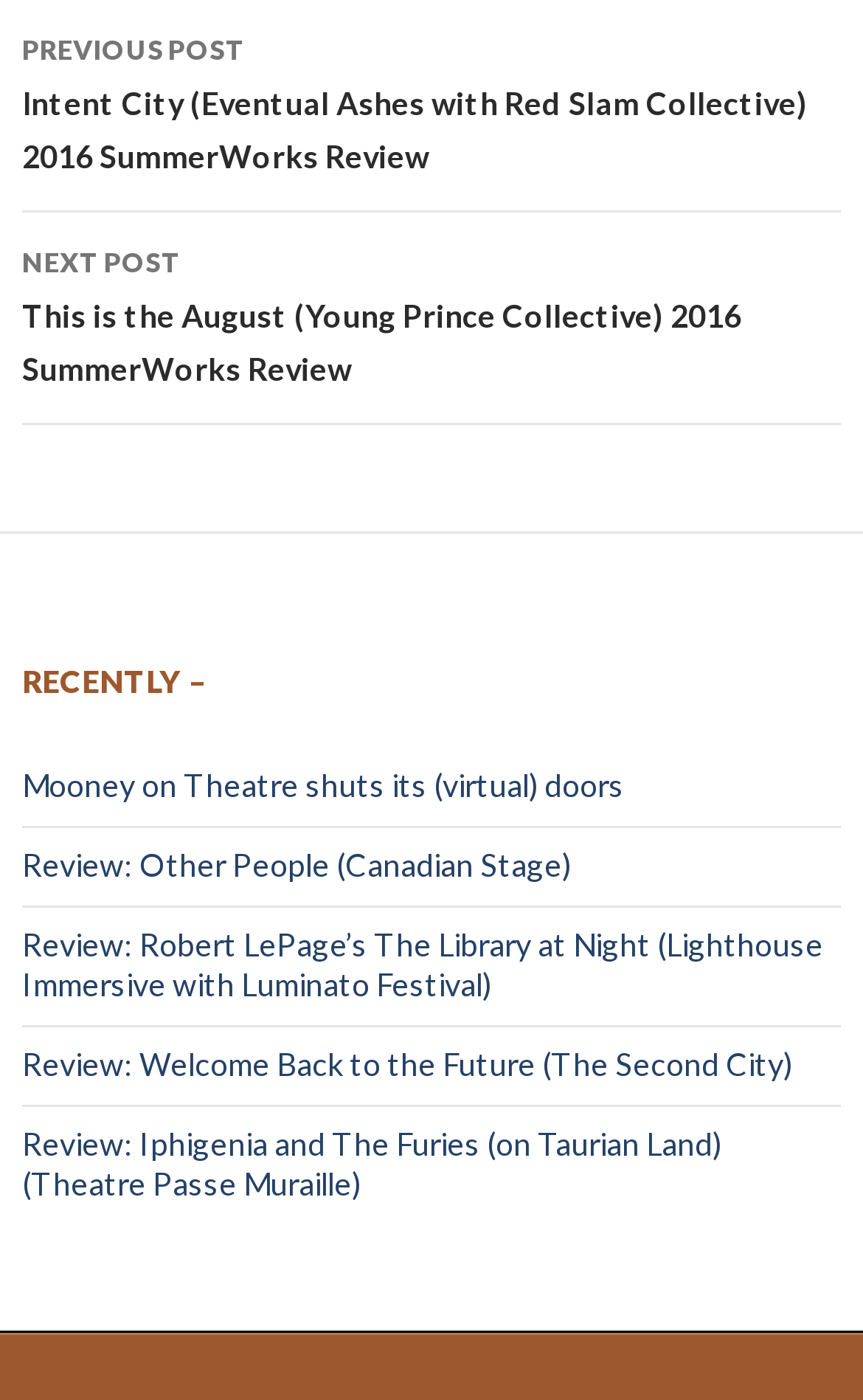Predict the bounding box of the UI element based on this description: "Review: Other People (Canadian Stage)".

[0.026, 0.605, 0.662, 0.632]